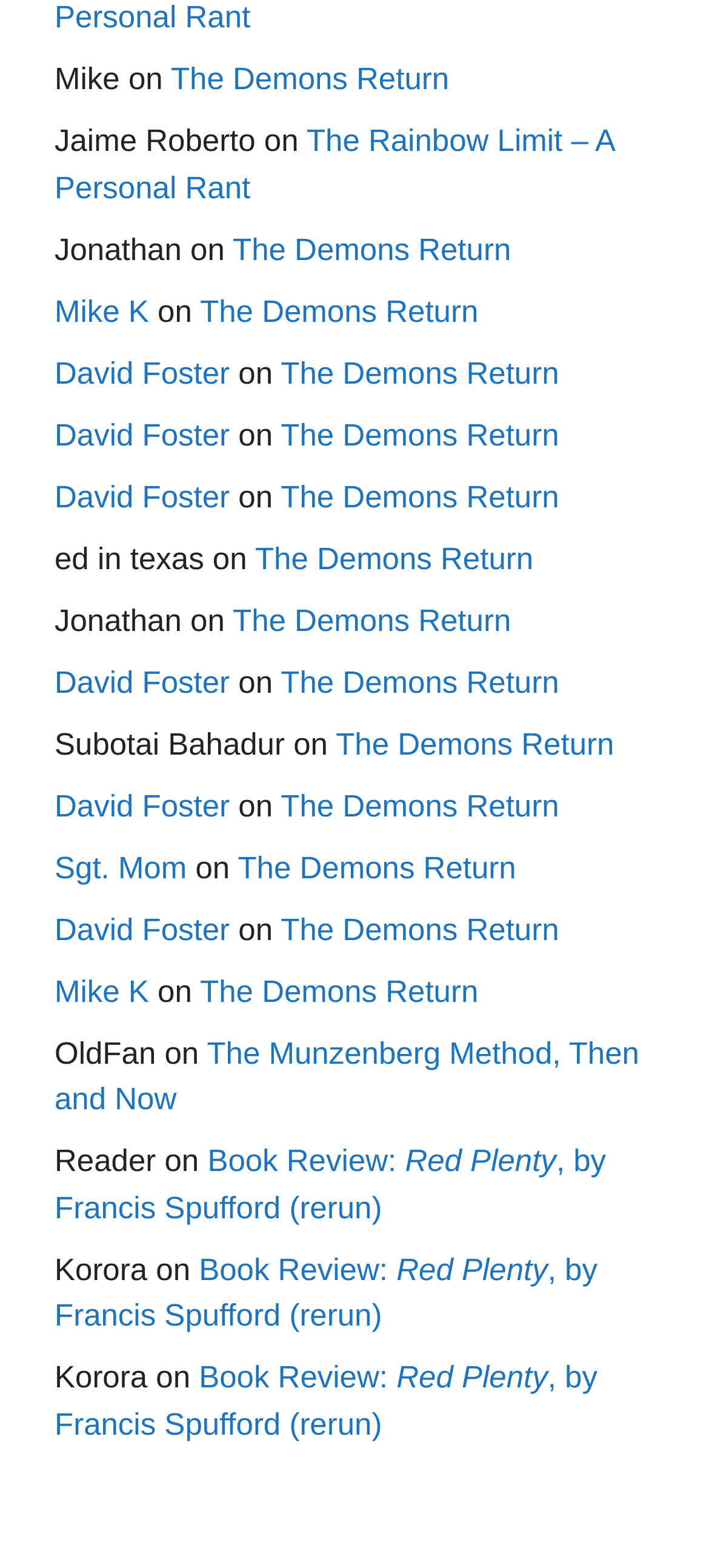Pinpoint the bounding box coordinates of the clickable element needed to complete the instruction: "visit Mike K's page". The coordinates should be provided as four float numbers between 0 and 1: [left, top, right, bottom].

[0.077, 0.188, 0.21, 0.21]